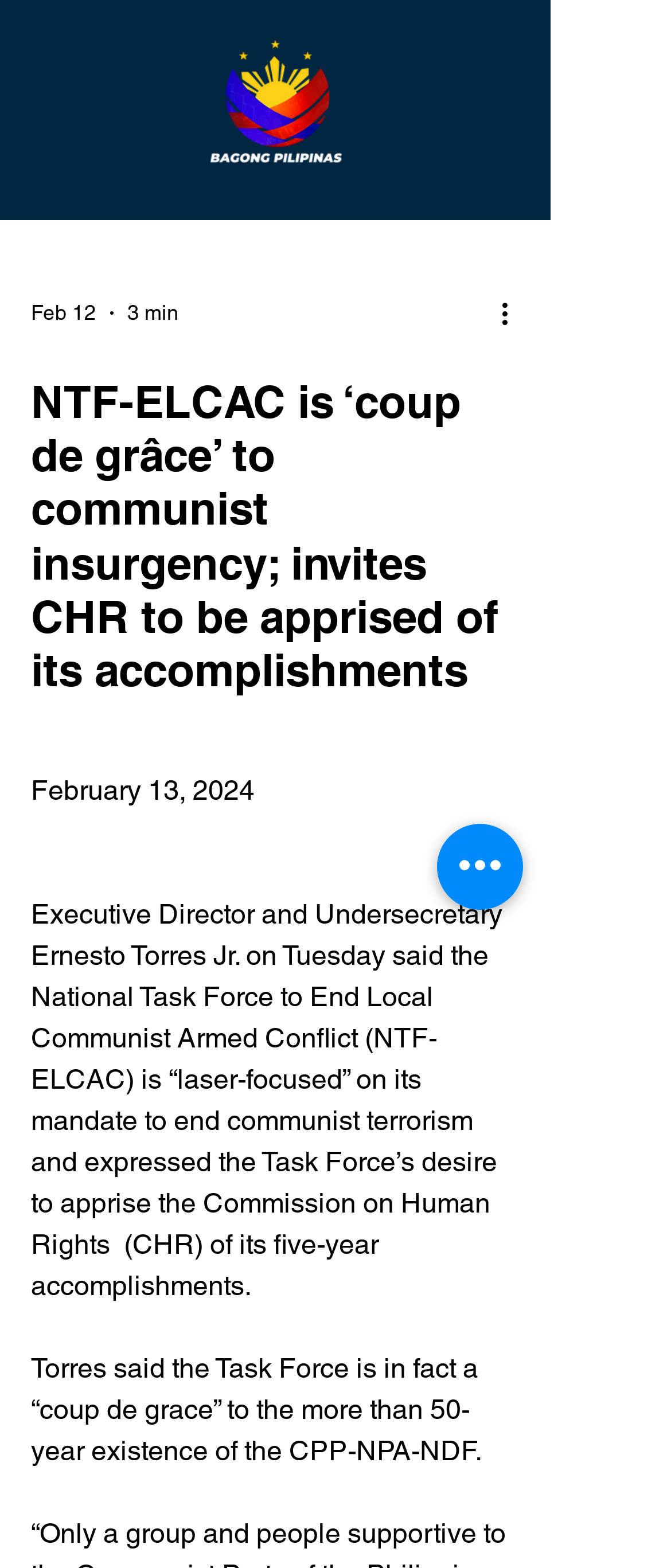Illustrate the webpage with a detailed description.

The webpage features a logo of "Bagong Pilipinas" at the top left corner, accompanied by another logo, "Revised Logo", on the top left side. Below these logos, there is a heading that reads "National Task Force to End Local Communist Armed Conflict". 

To the right of this heading, there is a link with the same text, which also contains a date "Feb 12" and a duration "3 min" on the top right side. Below this link, there is a button labeled "More actions" with an icon. 

The main content of the webpage is a news article with a heading that reads "NTF-ELCAC is ‘coup de grâce’ to communist insurgency; invites CHR to be apprised of its accomplishments". This heading is followed by a date "February 13, 2024" and a paragraph of text that describes the National Task Force to End Local Communist Armed Conflict (NTF-ELCAC) and its accomplishments. 

There are two more paragraphs of text below, which provide further details about the Task Force's goals and achievements. At the bottom right side of the webpage, there is a button labeled "Quick actions".